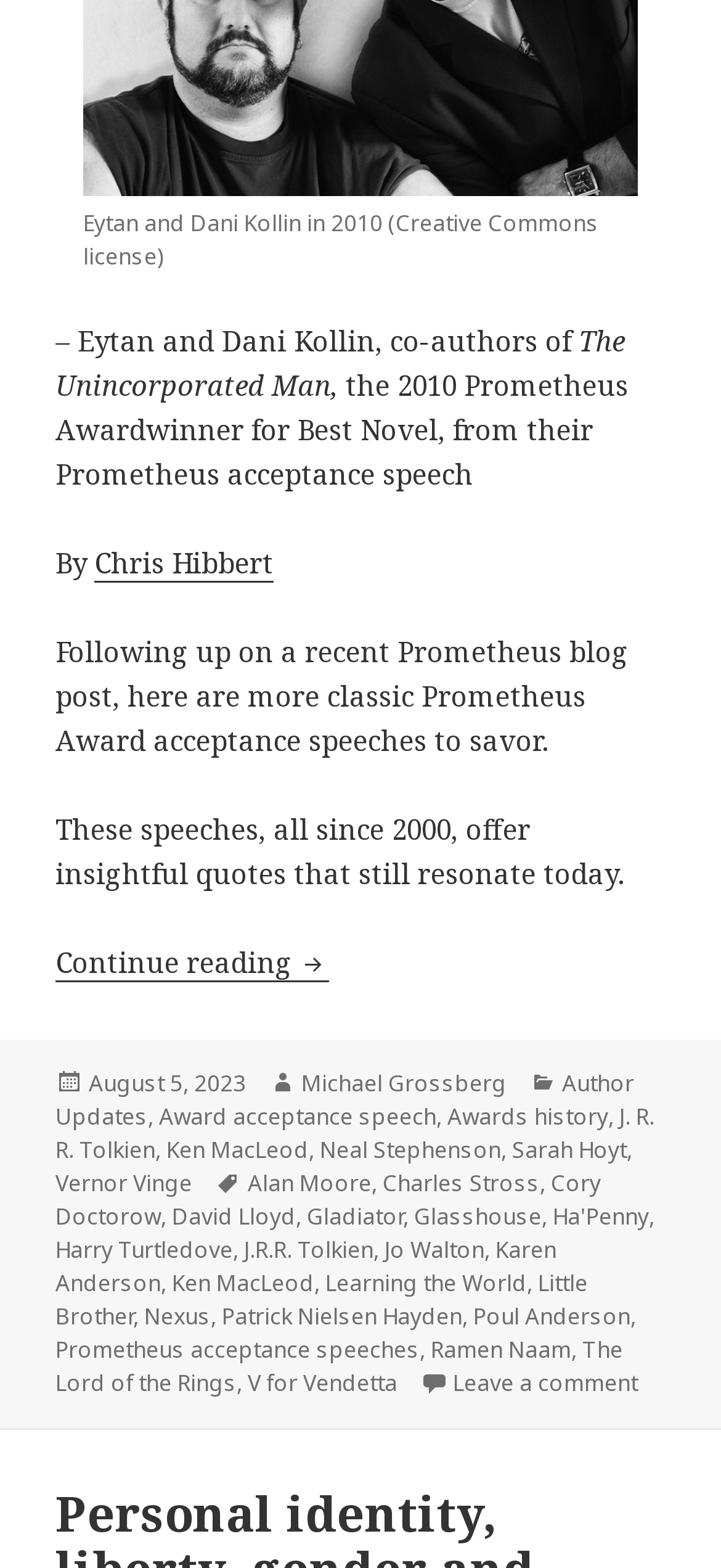Provide a one-word or brief phrase answer to the question:
Who are the co-authors of The Unincorporated Man?

Eytan and Dani Kollin